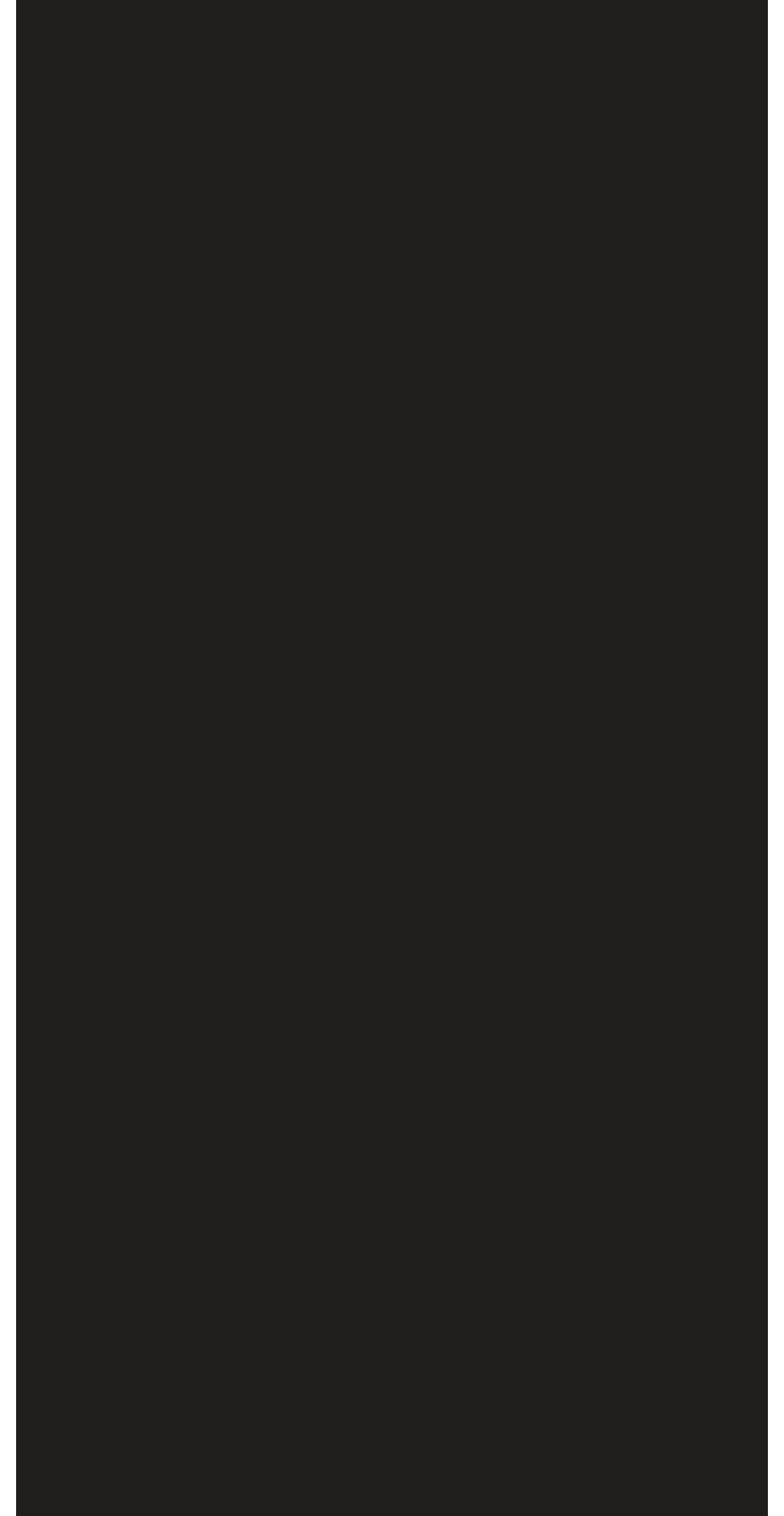What is the last resource mentioned?
Analyze the image and deliver a detailed answer to the question.

The last resource mentioned on the webpage is 'Terms of Services', which is a link element with ID 807.